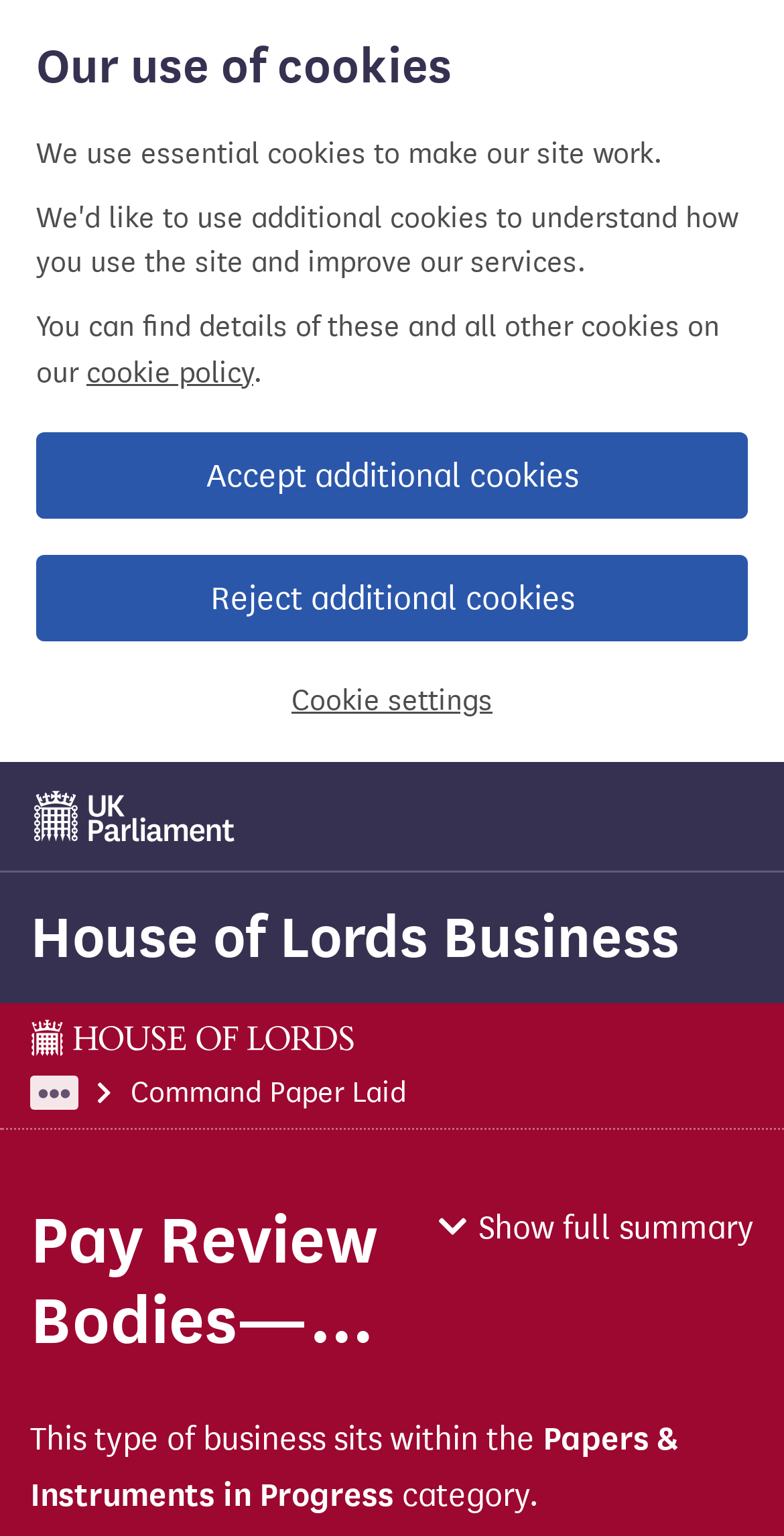Please locate the UI element described by "Business" and provide its bounding box coordinates.

[0.344, 0.7, 0.49, 0.723]